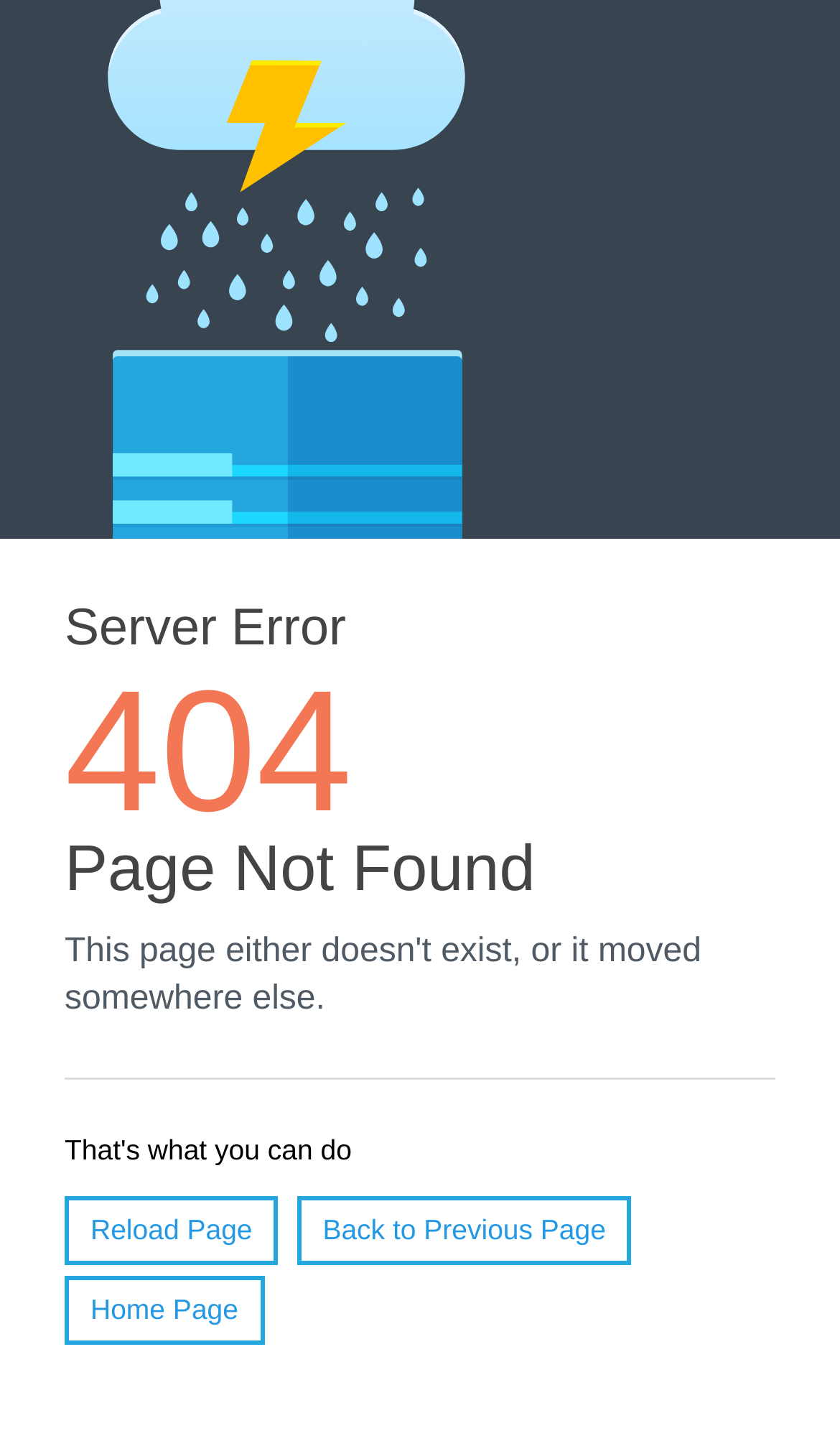Determine the bounding box coordinates (top-left x, top-left y, bottom-right x, bottom-right y) of the UI element described in the following text: Reload Page

[0.077, 0.836, 0.331, 0.884]